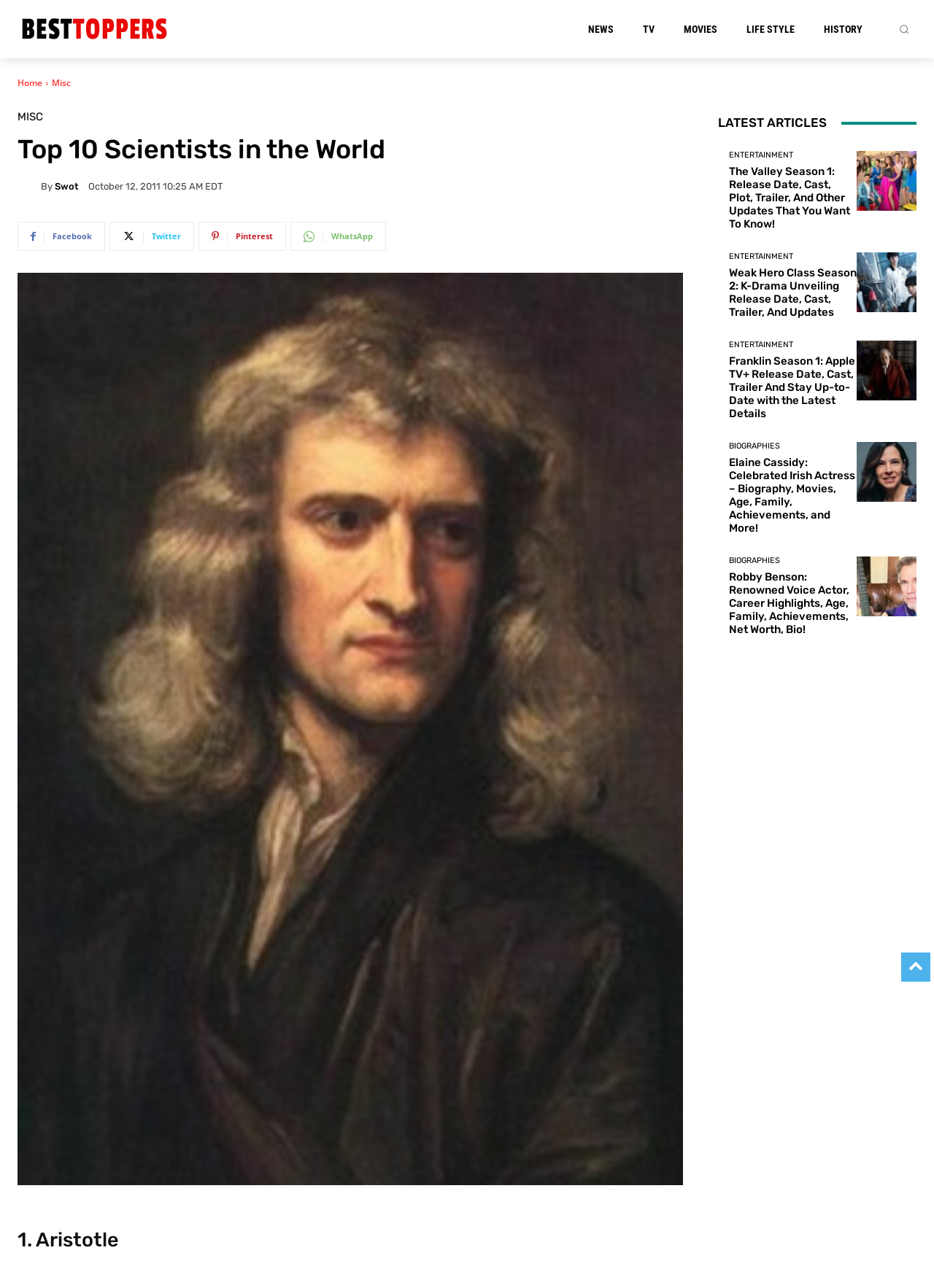What is the category of the article 'The Valley Season 1: Release Date, Cast, Plot, Trailer, And Other Updates That You Want To Know!'?
Refer to the image and offer an in-depth and detailed answer to the question.

I found the answer by looking at the link 'ENTERTAINMENT' which is located above the article title 'The Valley Season 1: Release Date, Cast, Plot, Trailer, And Other Updates That You Want To Know!'.